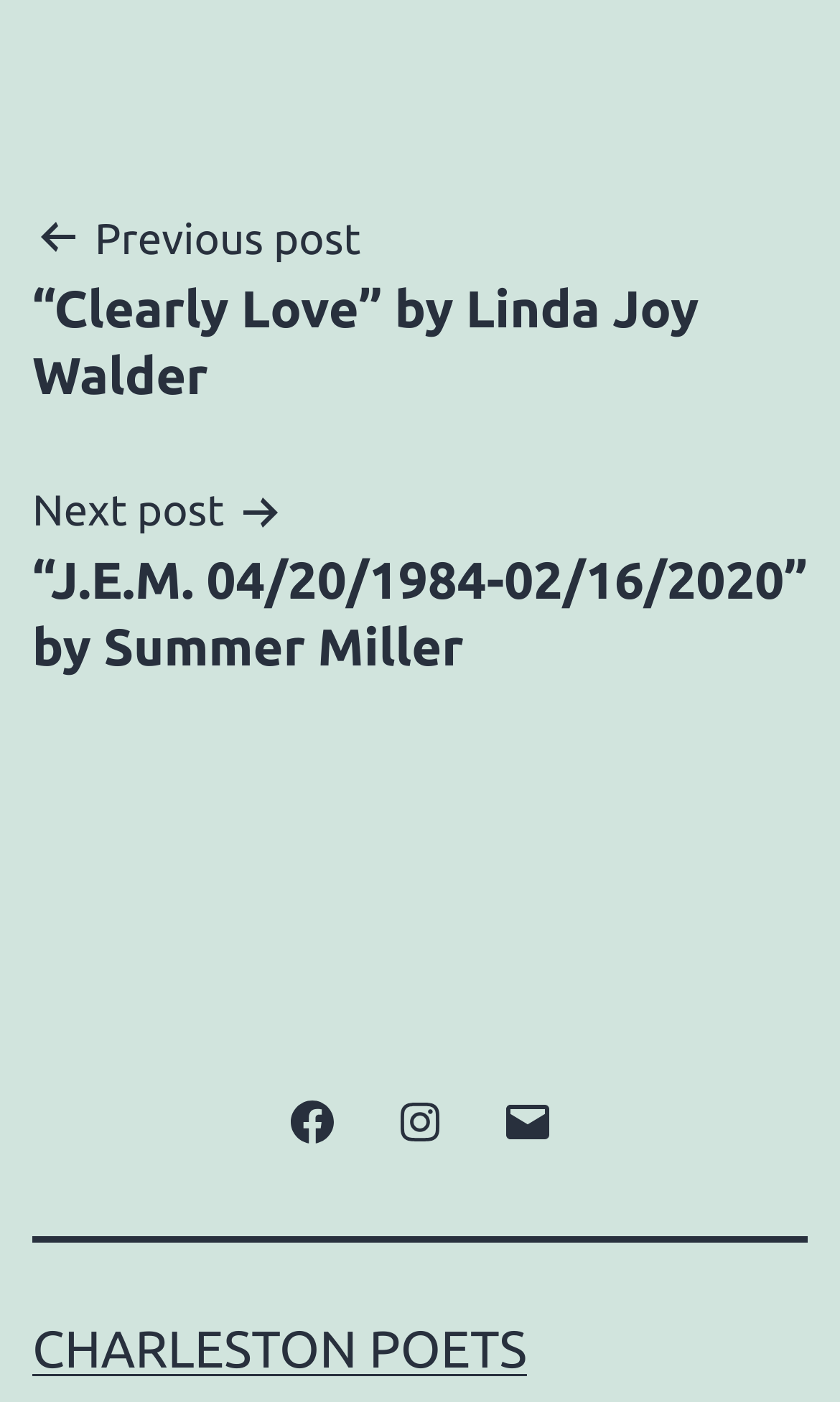Return the bounding box coordinates of the UI element that corresponds to this description: "Email". The coordinates must be given as four float numbers in the range of 0 and 1, [left, top, right, bottom].

[0.565, 0.76, 0.694, 0.839]